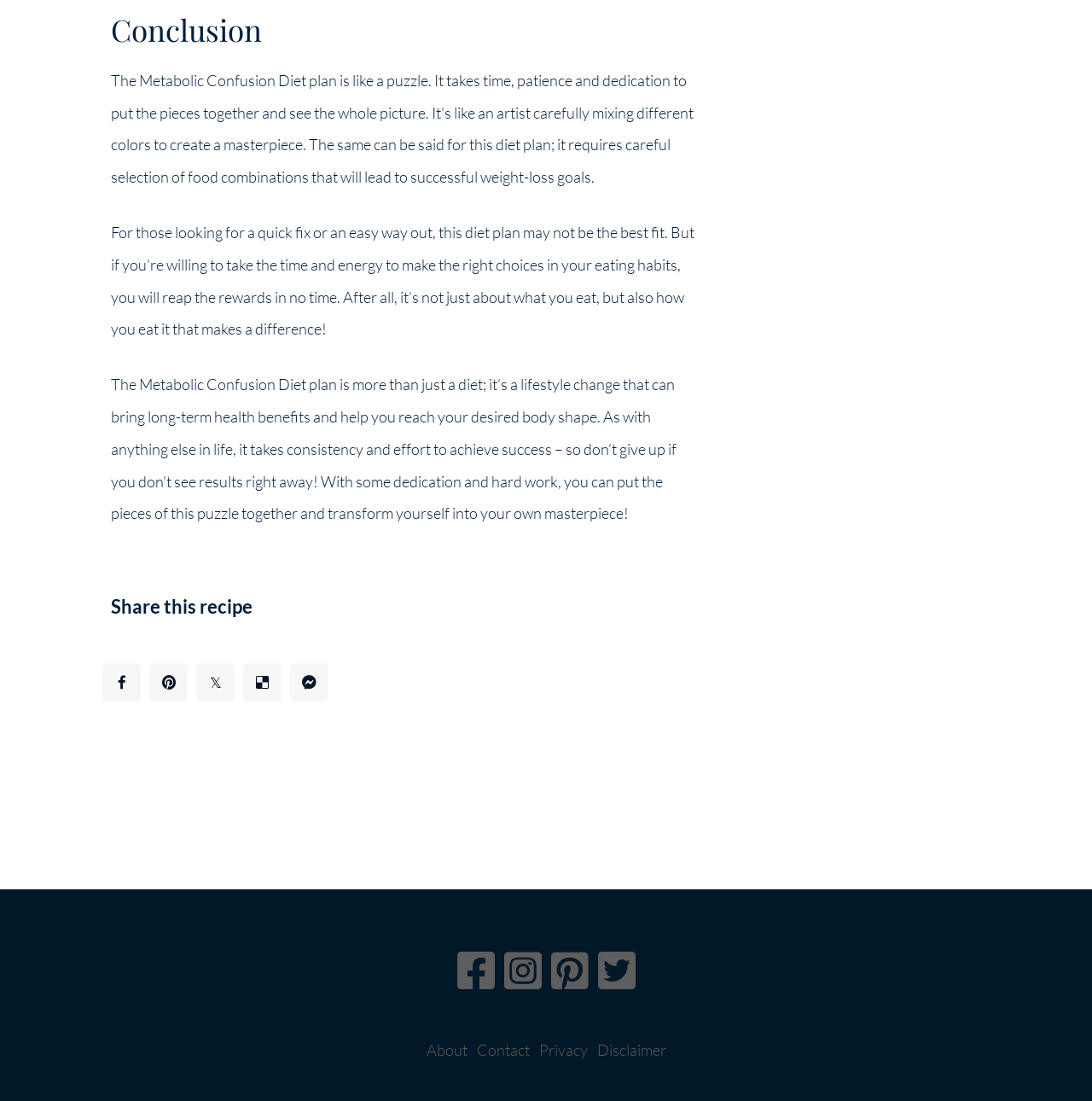Can you look at the image and give a comprehensive answer to the question:
What is the Metabolic Confusion Diet plan compared to?

The question is asking for a comparison of the Metabolic Confusion Diet plan. From the StaticText element with ID 359, we can see that the diet plan is compared to a puzzle, which requires time, patience, and dedication to put the pieces together and see the whole picture.